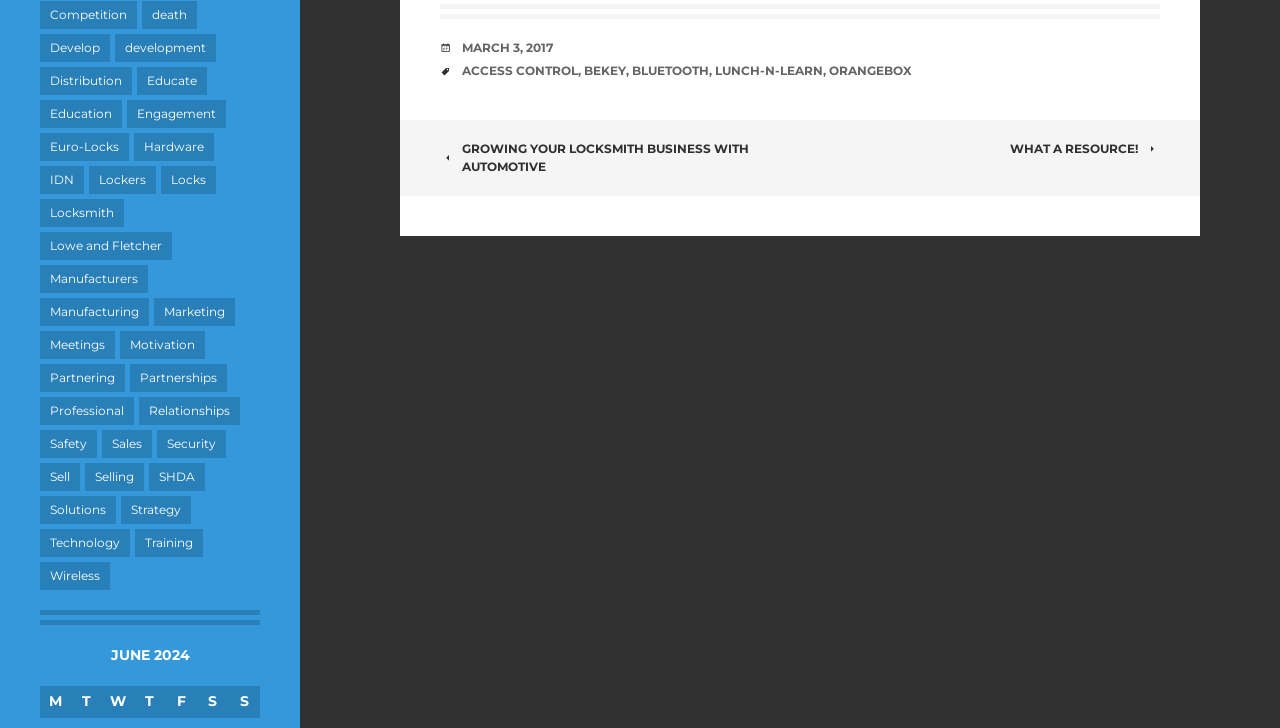Identify and provide the bounding box coordinates of the UI element described: "Access Control". The coordinates should be formatted as [left, top, right, bottom], with each number being a float between 0 and 1.

[0.361, 0.087, 0.452, 0.107]